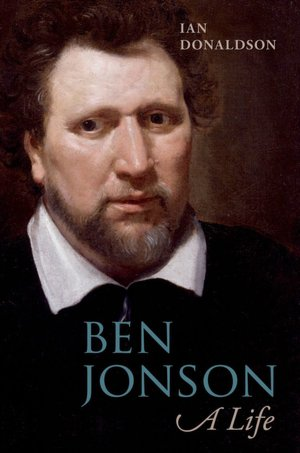Generate a detailed caption that encompasses all aspects of the image.

The image features the cover of the book titled "Ben Jonson: A Life," authored by Ian Donaldson. The design prominently displays a portrait of Ben Jonson, the renowned English playwright and poet, whose works hold significant importance in the canon of English literature. With his distinctive curly hair and facial expression, Jonson is depicted in a manner that highlights his enigmatic and multifaceted character, which the book aims to explore. The title "BEN JONSON" is styled in bold letters, with "A Life" indicating the biographical focus of the text. This book delves into Jonson’s complex personality and literary contributions, suggesting a reevaluation of his role in conjunction with his contemporary, William Shakespeare. This cover design invites readers to engage with Donaldson's understanding of Jonson's legacy, promising insights into his life and works.